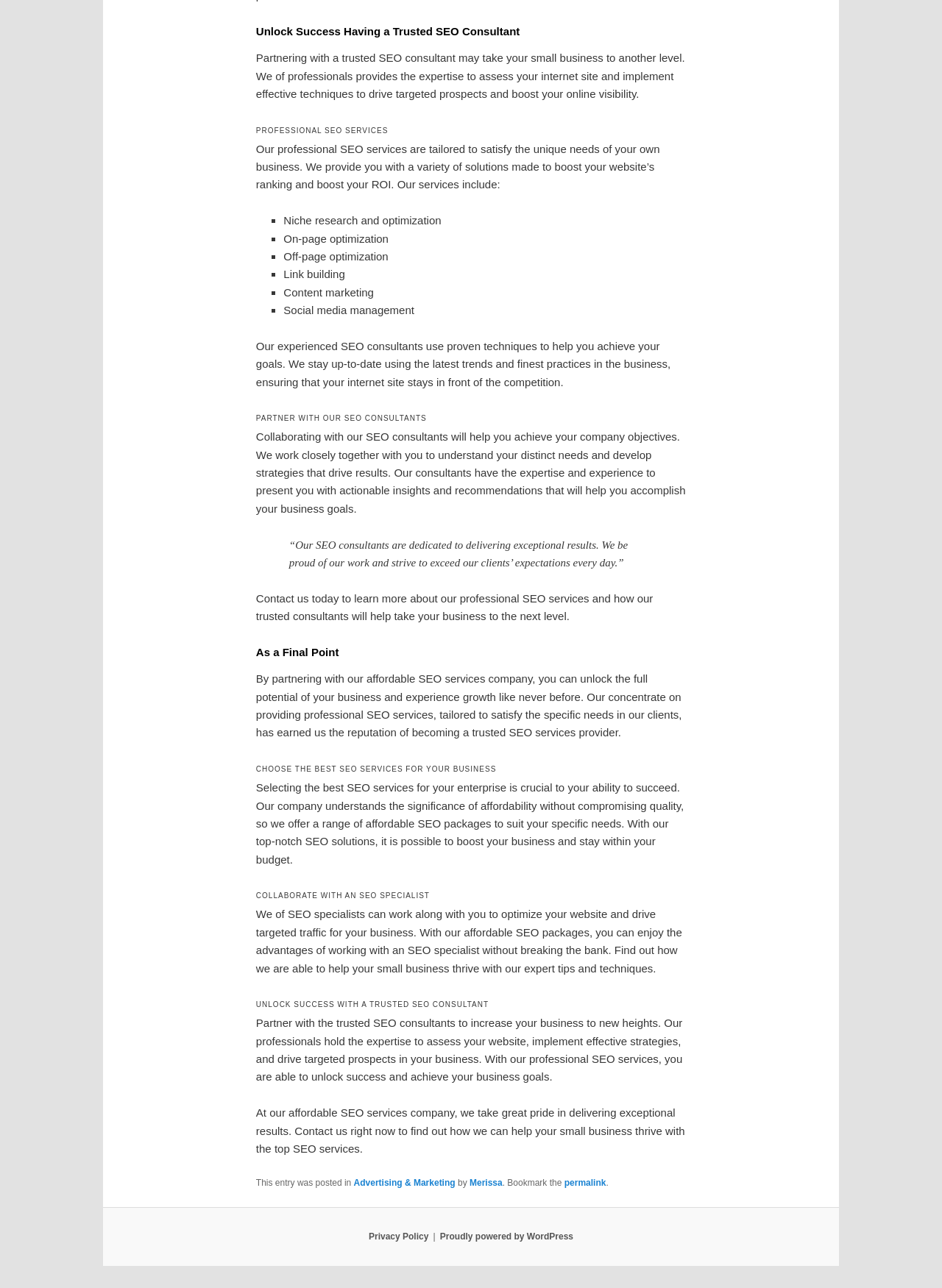What services do the SEO consultants provide?
Could you please answer the question thoroughly and with as much detail as possible?

The SEO consultants provide a variety of services, including niche research and optimization, on-page optimization, off-page optimization, link building, content marketing, and social media management, as listed in the section 'PROFESSIONAL SEO SERVICES'.